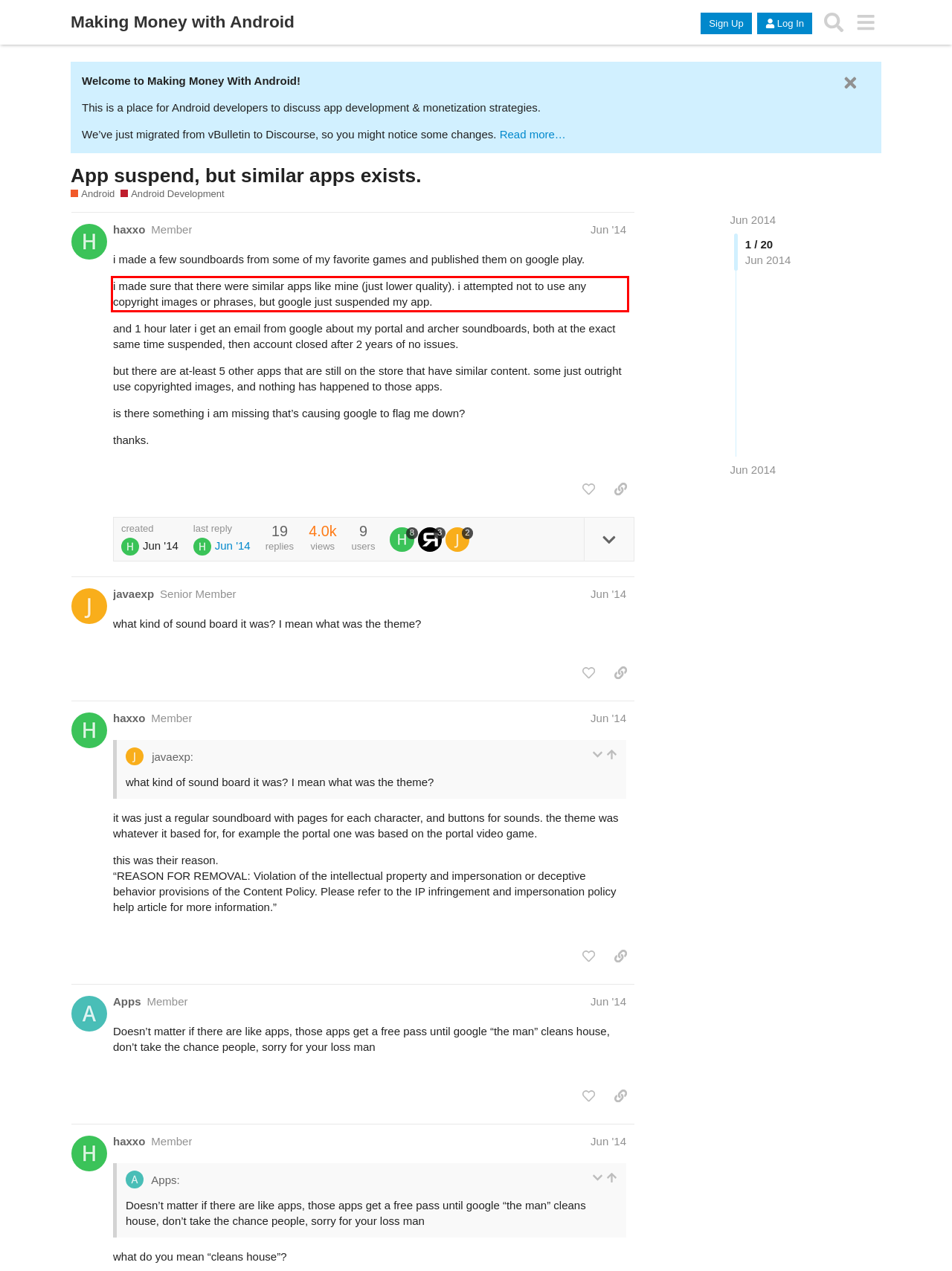Please identify and extract the text from the UI element that is surrounded by a red bounding box in the provided webpage screenshot.

i made sure that there were similar apps like mine (just lower quality). i attempted not to use any copyright images or phrases, but google just suspended my app.